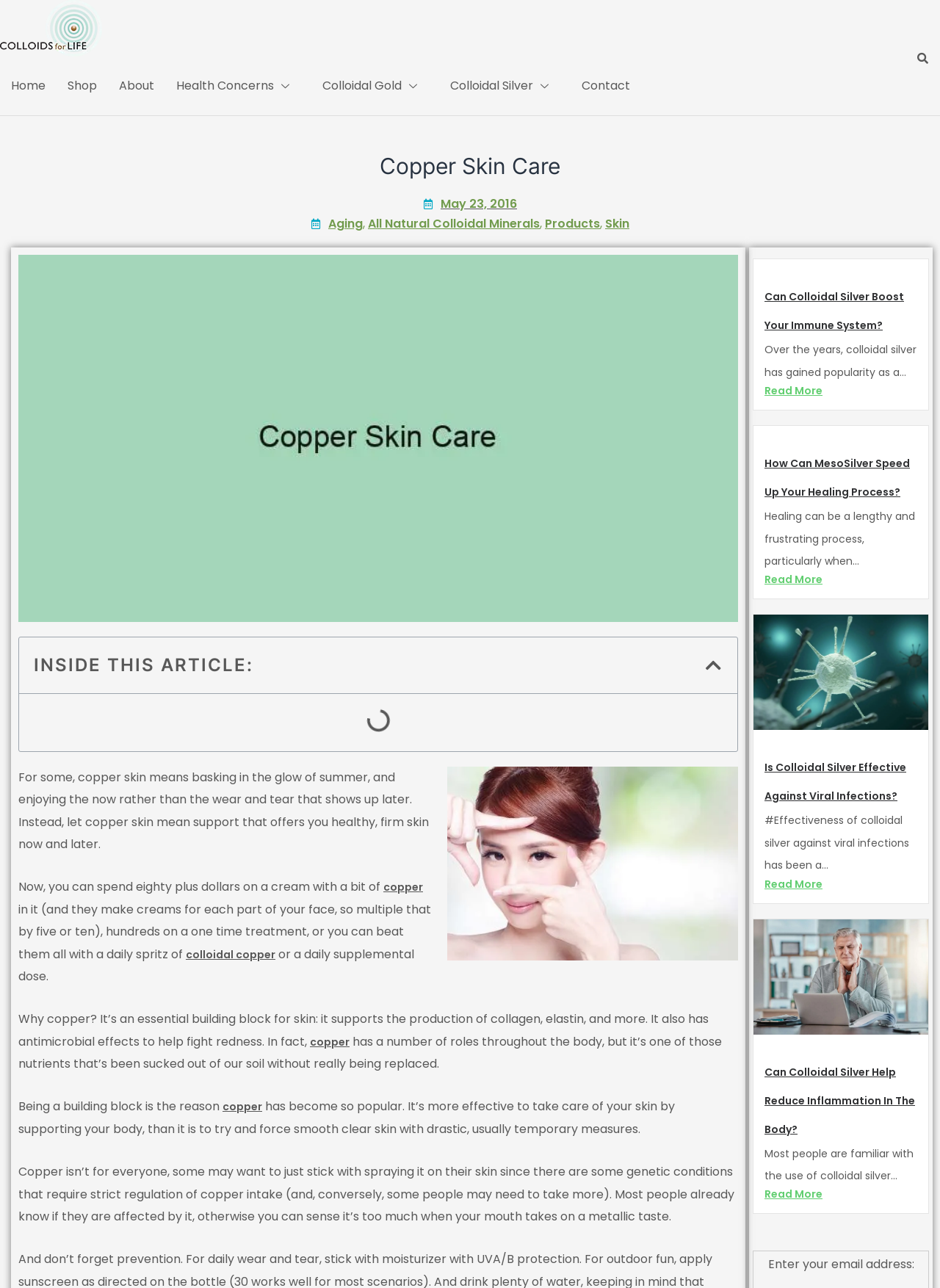Please find the bounding box coordinates of the element that needs to be clicked to perform the following instruction: "Click on the 'Home' link". The bounding box coordinates should be four float numbers between 0 and 1, represented as [left, top, right, bottom].

[0.0, 0.044, 0.06, 0.09]